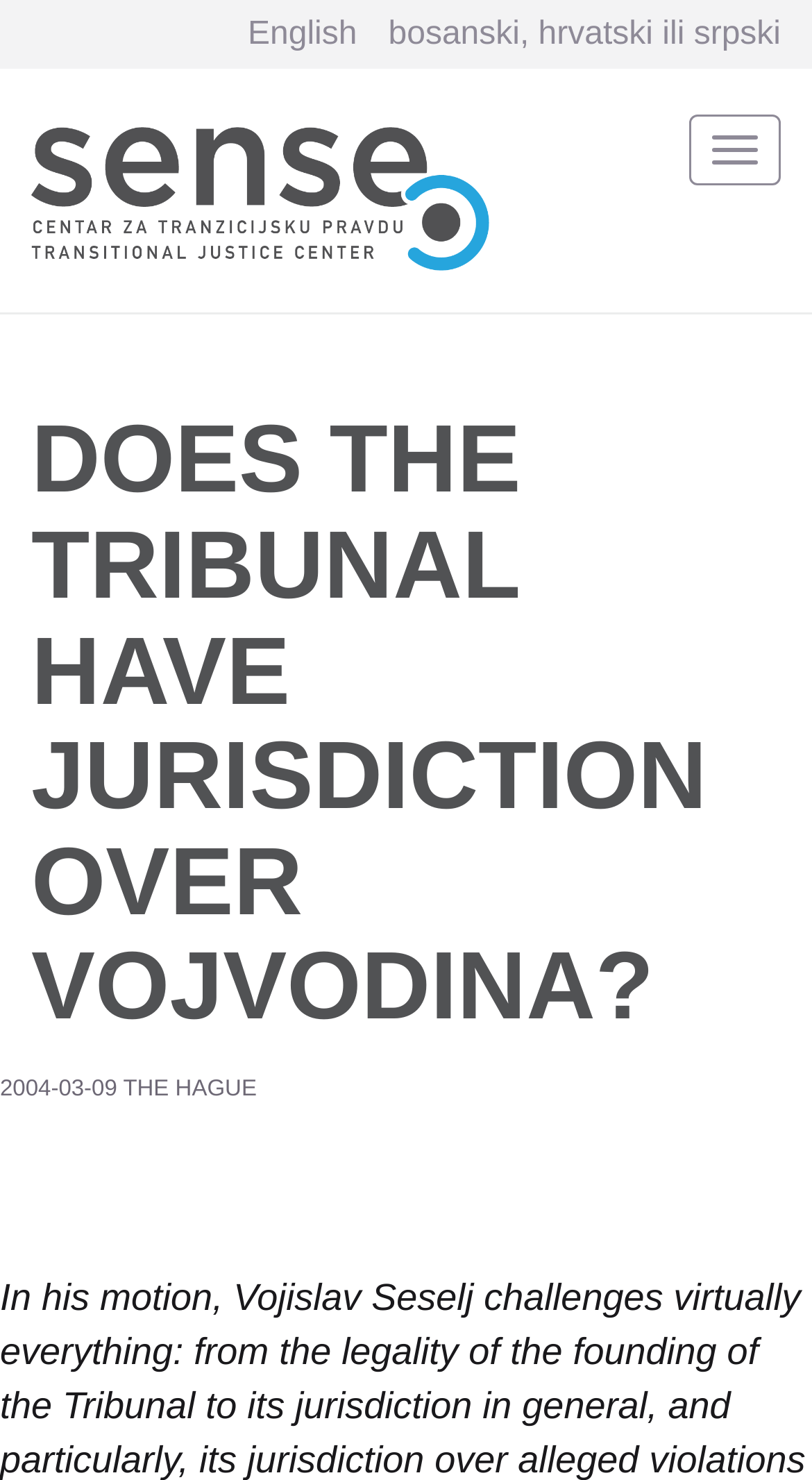What is the date mentioned on the page?
From the details in the image, provide a complete and detailed answer to the question.

I found the date by scanning the page and noticing a static text element with the date '2004-03-09 THE HAGUE', which suggests that this date is relevant to the content on the page.